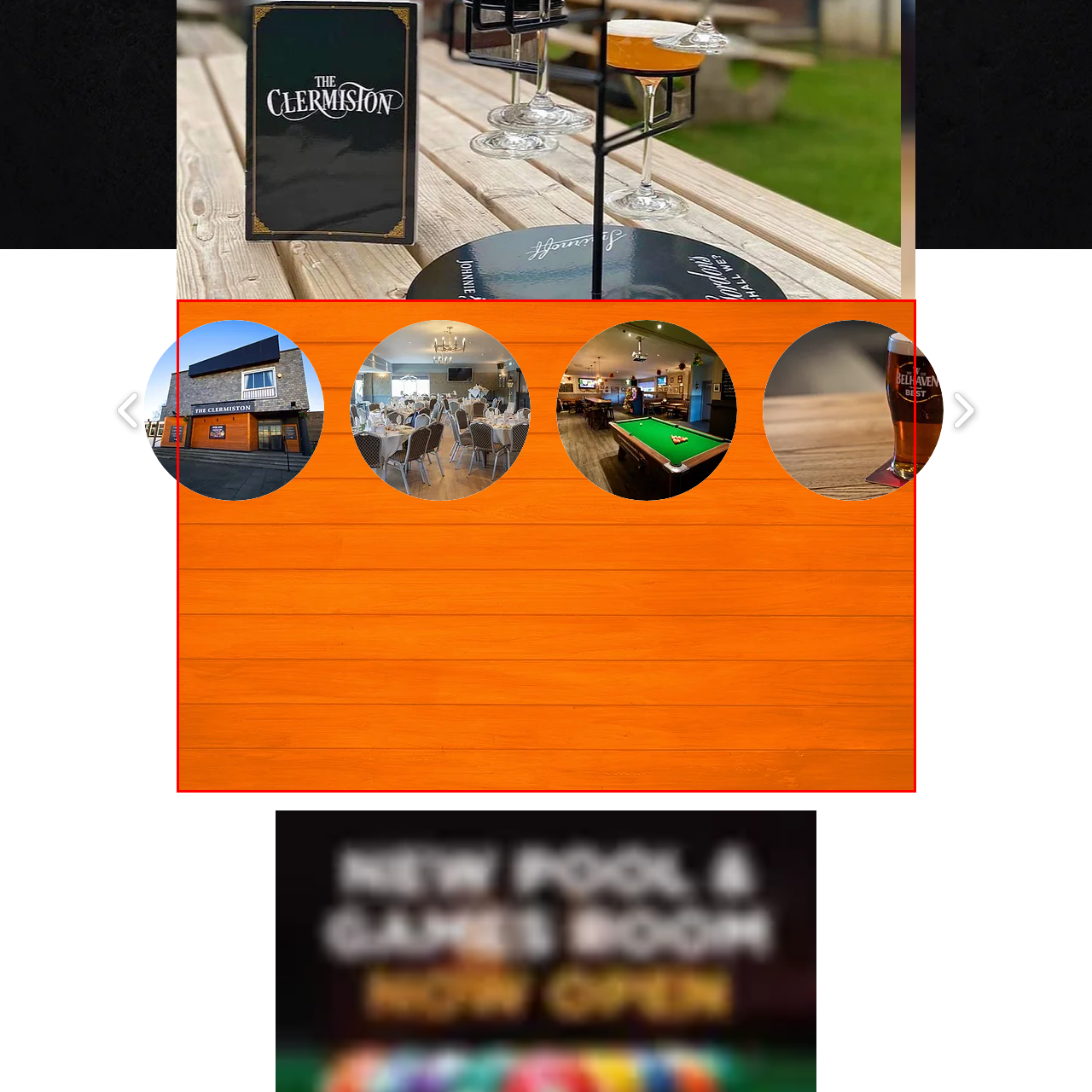Inspect the part framed by the grey rectangle, How many circular images are displayed? 
Reply with a single word or phrase.

four